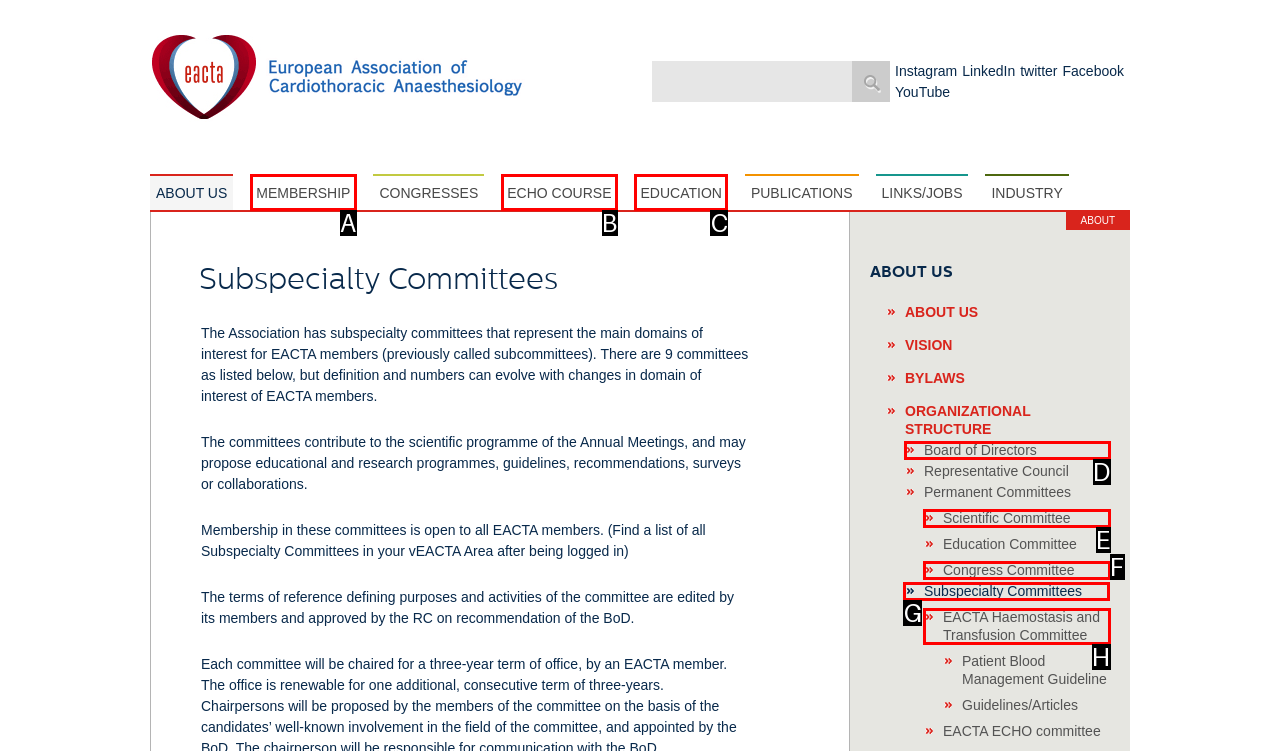From the given choices, which option should you click to complete this task: Read more about 'Converging Stolen Lives'? Answer with the letter of the correct option.

None